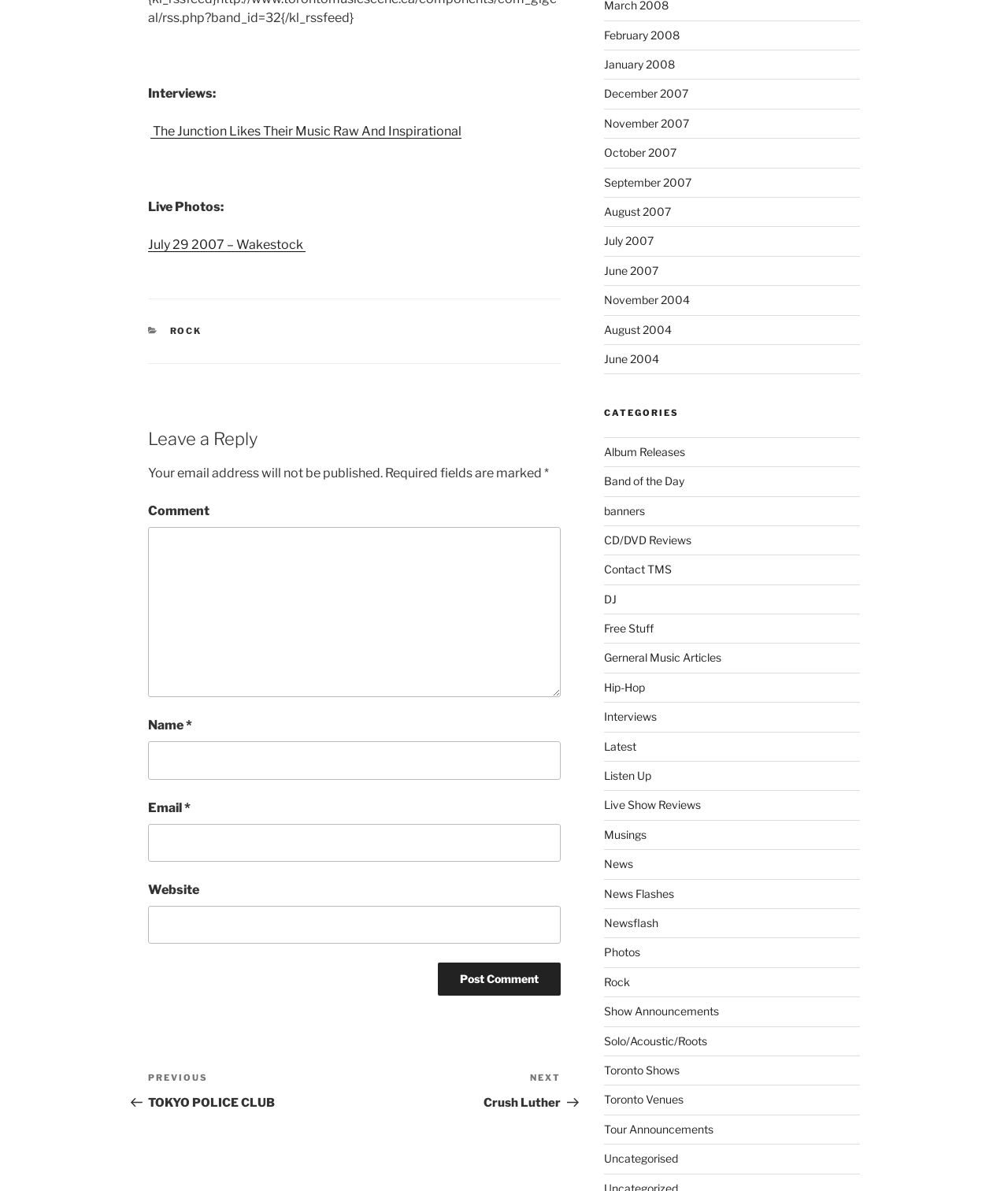Identify the bounding box for the described UI element: "News".

[0.599, 0.72, 0.628, 0.731]